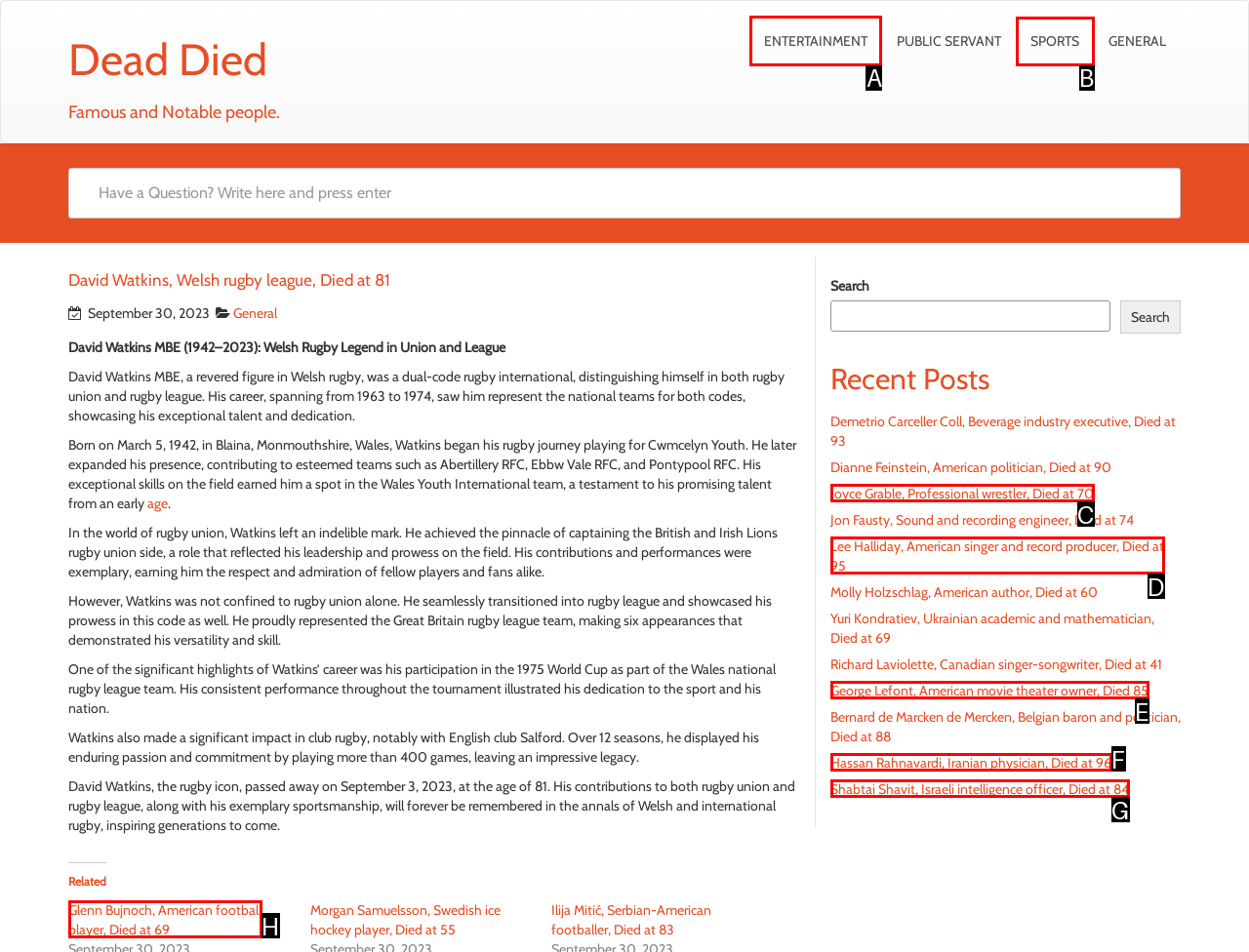Determine the letter of the UI element that you need to click to perform the task: Click on ENTERTAINMENT.
Provide your answer with the appropriate option's letter.

A